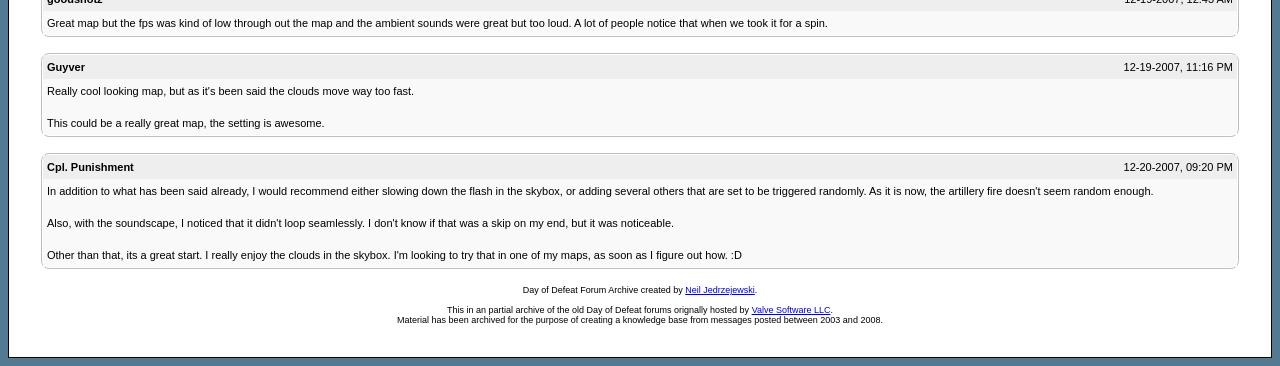Determine the bounding box for the HTML element described here: "Valve Software LLC". The coordinates should be given as [left, top, right, bottom] with each number being a float between 0 and 1.

[0.587, 0.833, 0.649, 0.861]